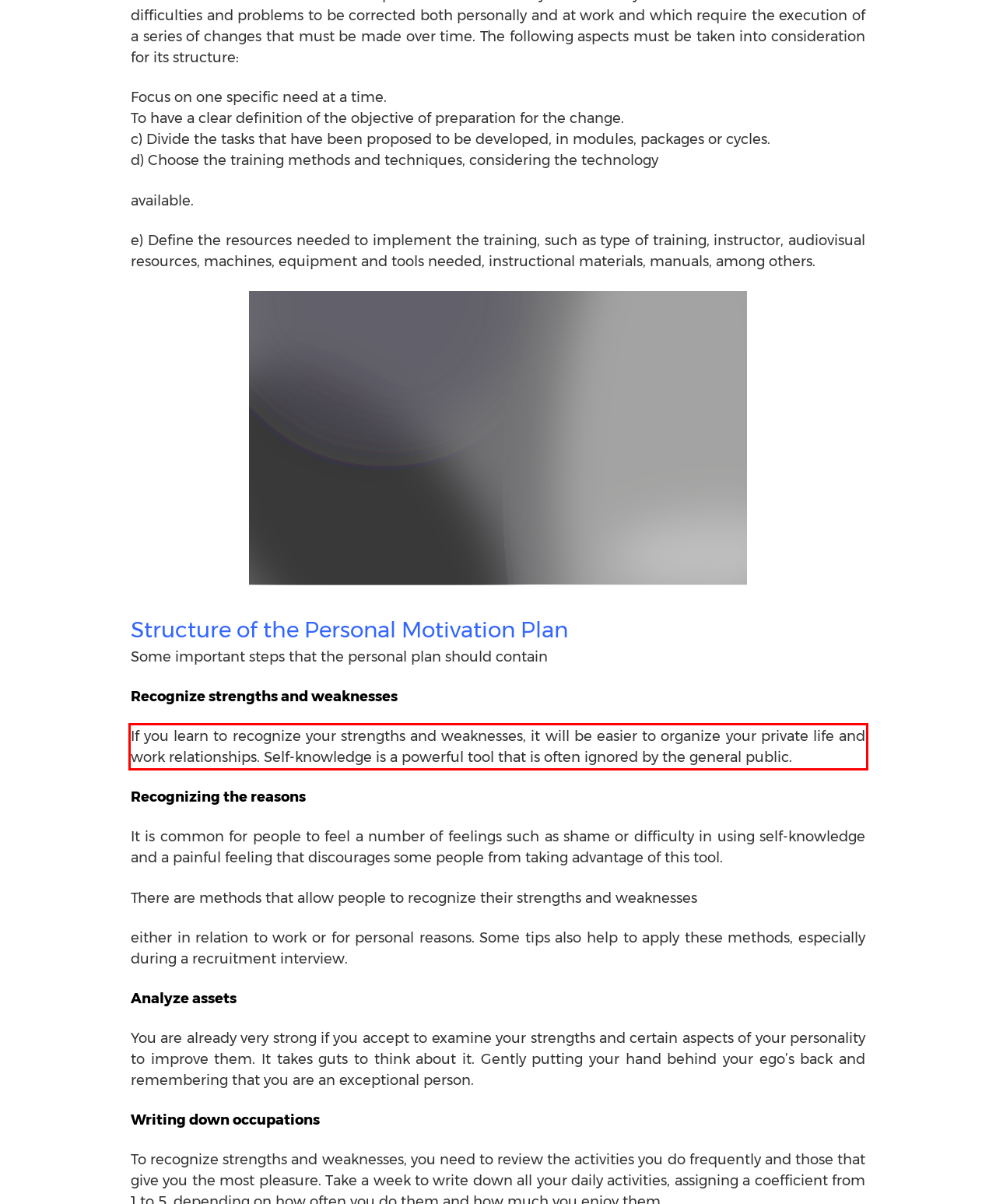Using the provided screenshot of a webpage, recognize the text inside the red rectangle bounding box by performing OCR.

If you learn to recognize your strengths and weaknesses, it will be easier to organize your private life and work relationships. Self-knowledge is a powerful tool that is often ignored by the general public.